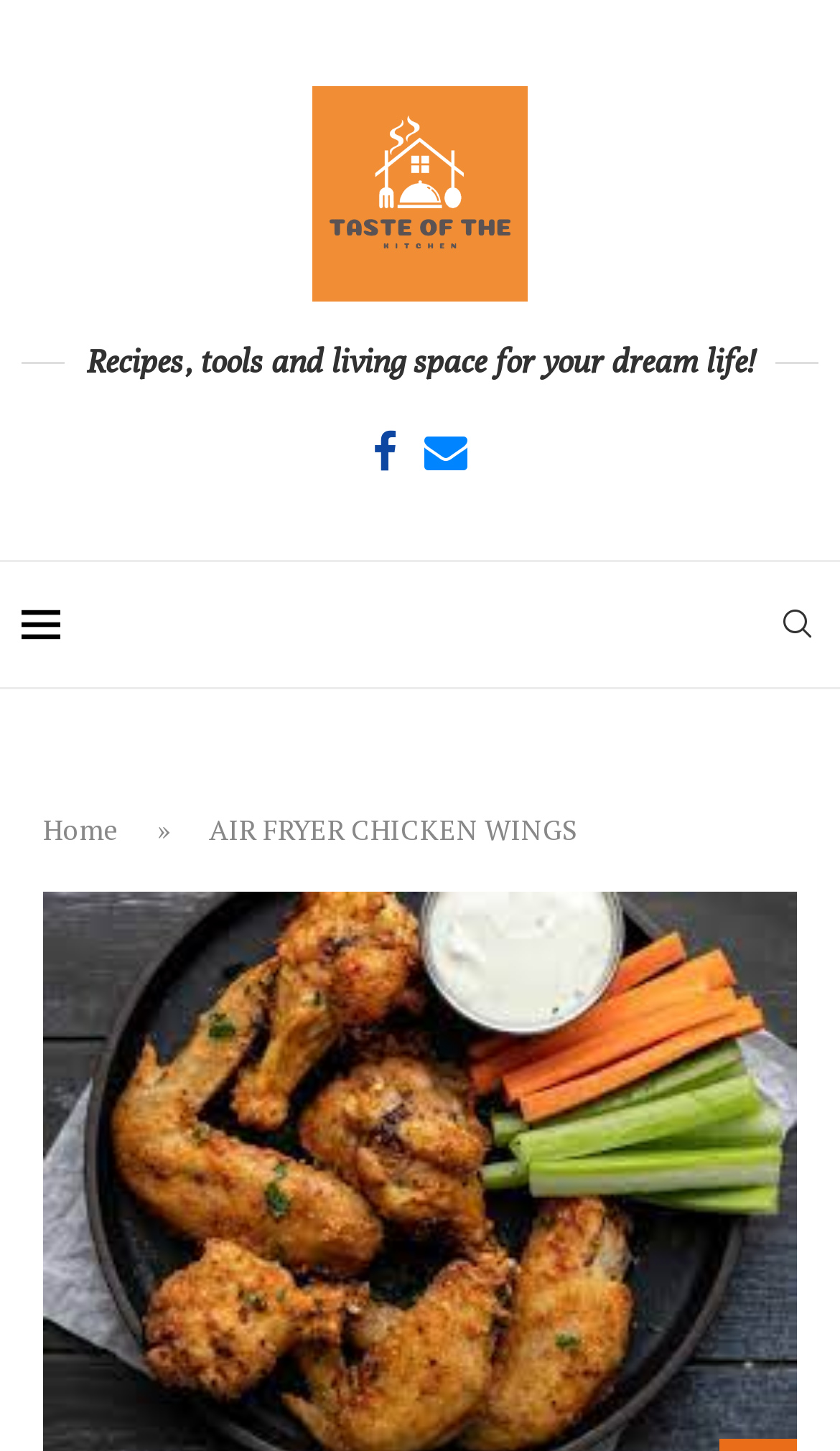What is the category of the recipe?
Based on the screenshot, respond with a single word or phrase.

Chicken Wings